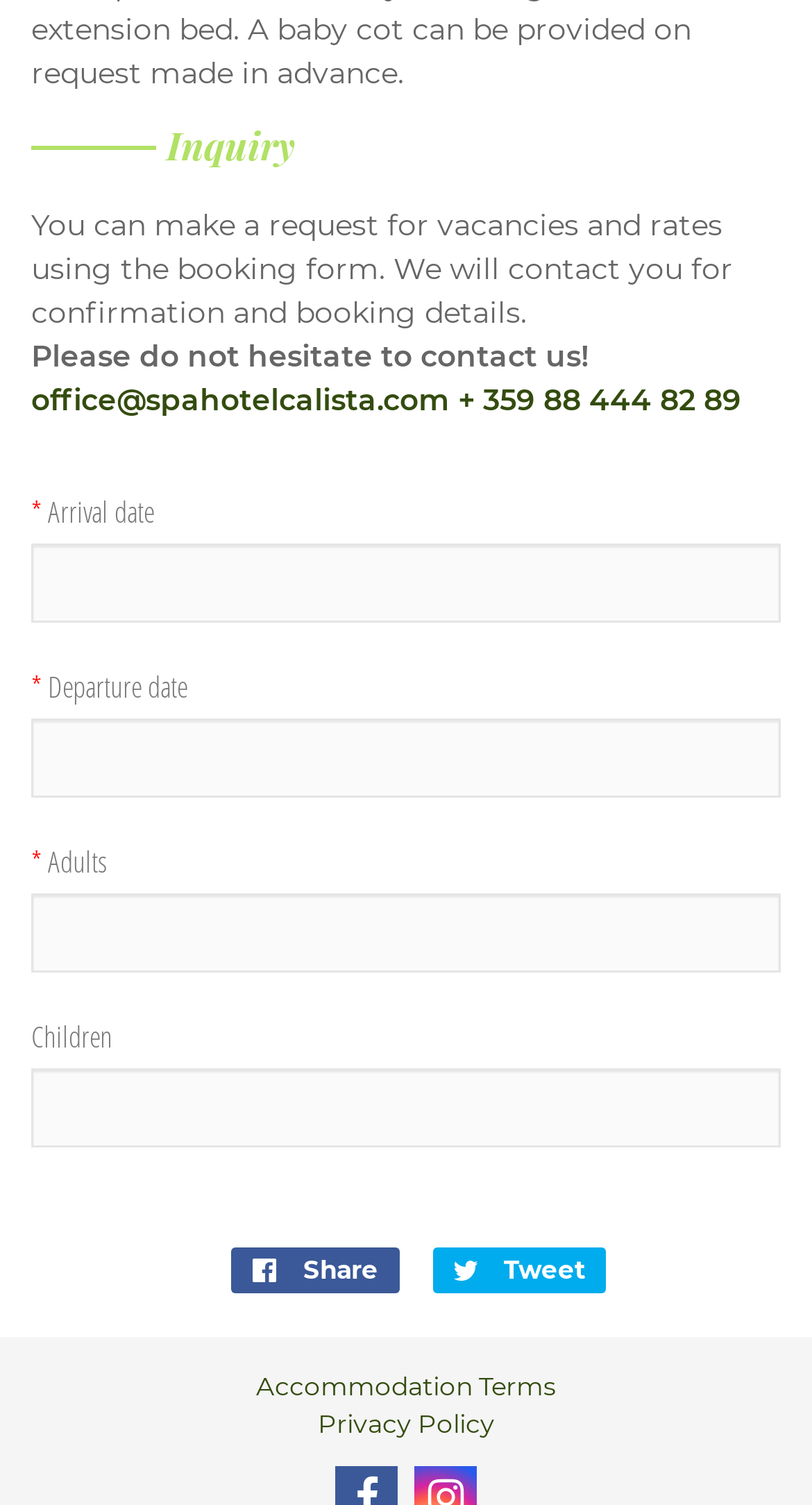How can you contact the office?
Refer to the image and give a detailed response to the question.

The contact information is provided in the form of a link 'office@spahotelcalista.com' which is an email address, and another link '+ 359 088 0444 82 89' which is a phone number. This implies that you can contact the office either by sending an email or by calling the provided phone number.